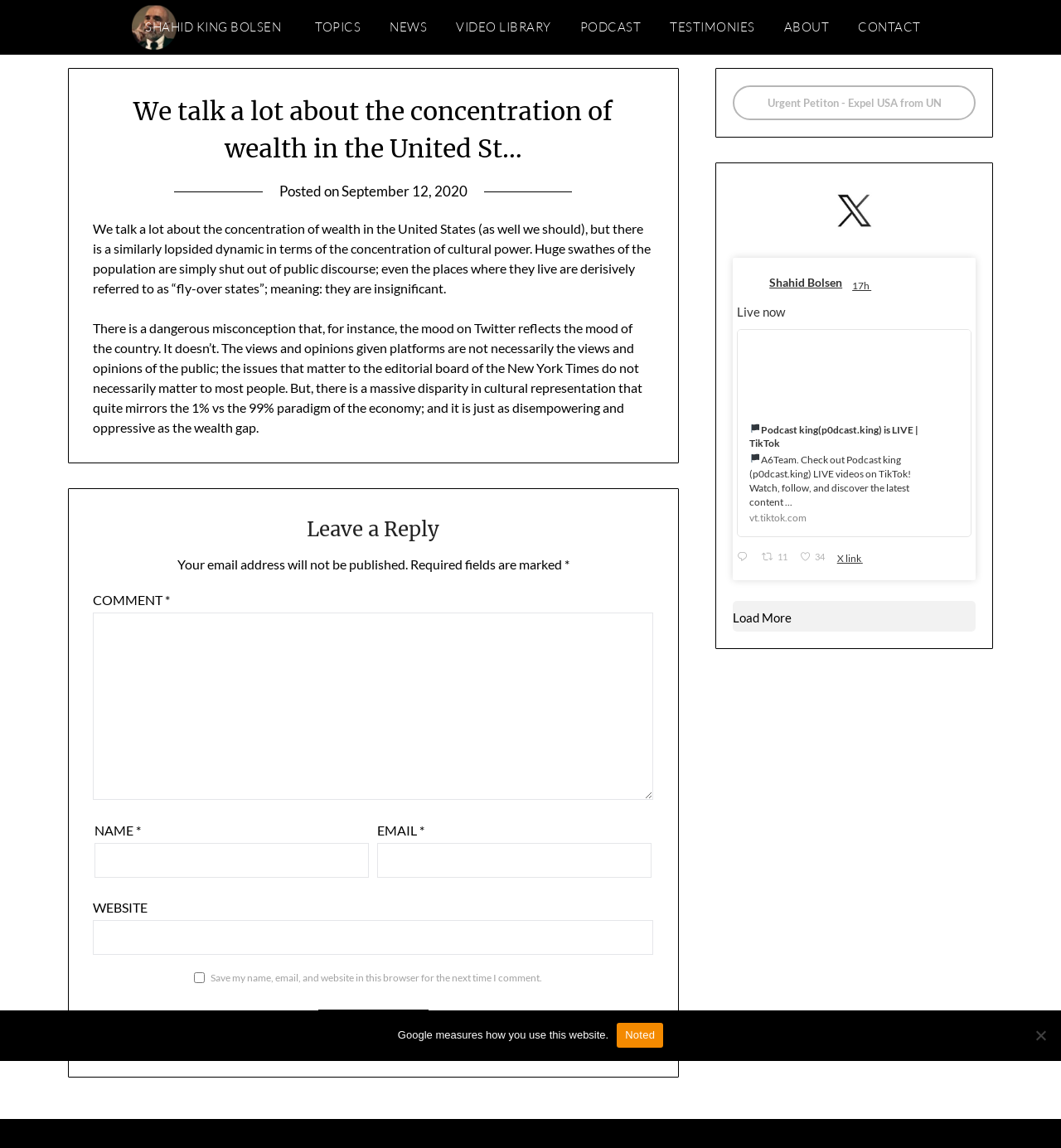Could you identify the text that serves as the heading for this webpage?

We talk a lot about the concentration of wealth in the United St…